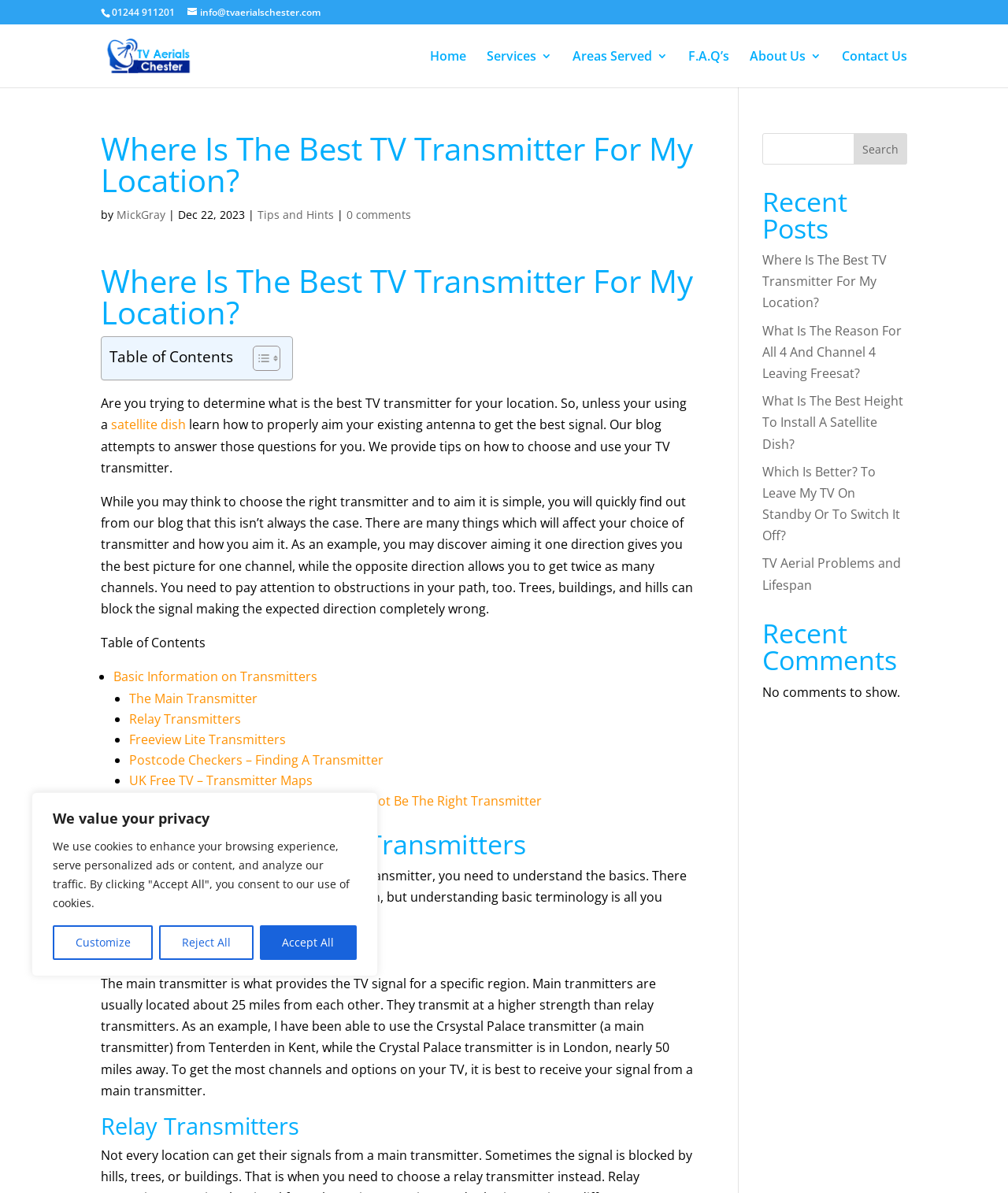Provide the bounding box coordinates for the UI element that is described as: "F.A.Q’s".

[0.683, 0.042, 0.723, 0.073]